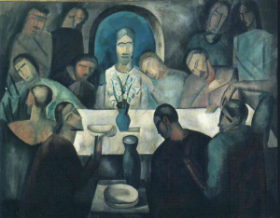Generate an in-depth description of the image.

The image depicts a modern reinterpretation of the iconic biblical scene, "The Last Supper," painted by André Derain in 1911. Set against a muted color palette, the composition features Jesus at the center, surrounded by his disciples who exhibit exaggerated, expressive features. The scene evokes a sense of emotional depth, with figures rendered in abstract forms, emphasizing their significance rather than individual likeness. The central figure of Jesus is highlighted by a bright blue background, contrasting with the darker hues of the surrounding characters, which enhances the focus on his presence and the pivotal moment depicted. This artwork reflects the artist's unique style, bridging traditional themes with a modern aesthetic.